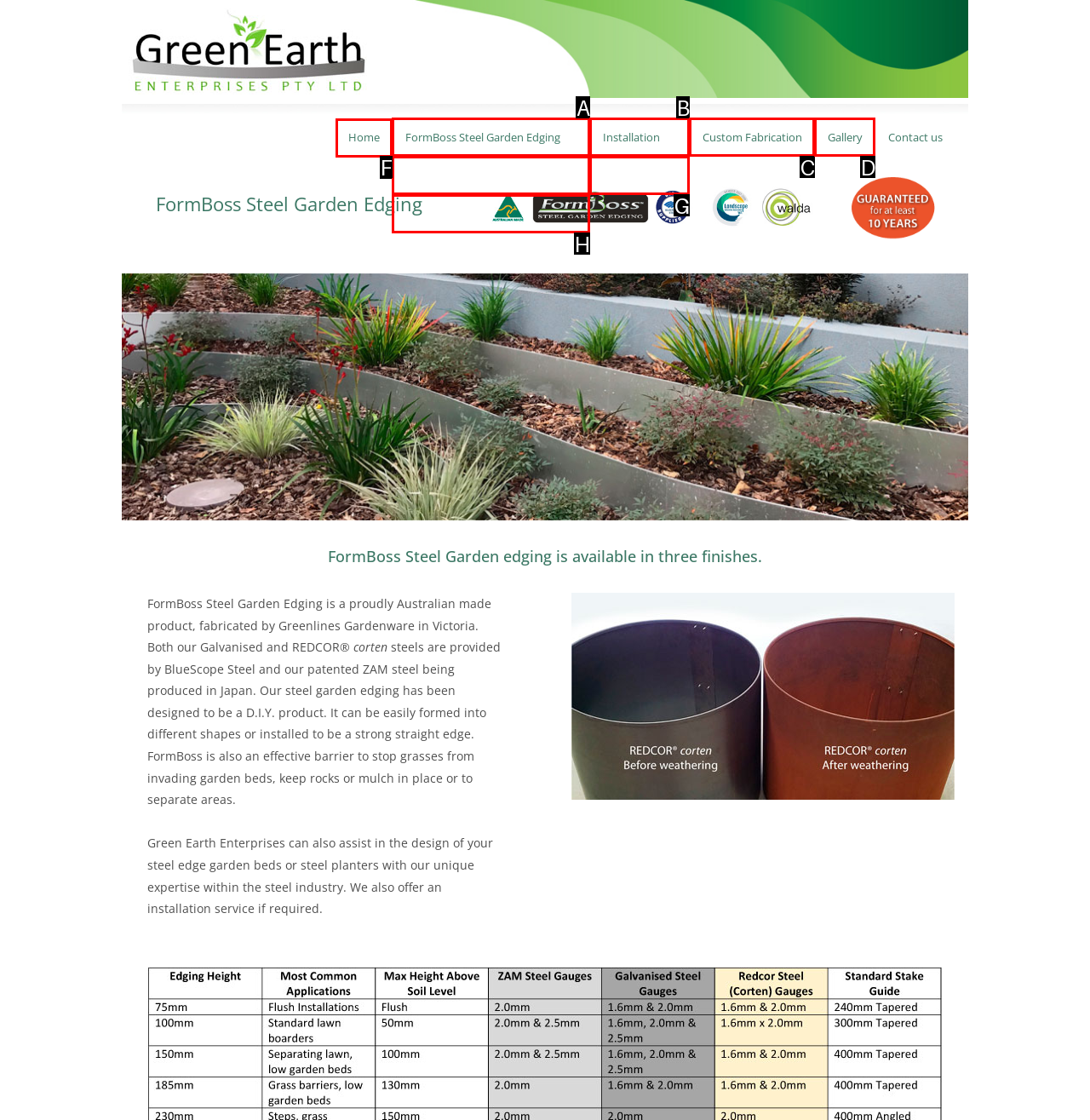Determine the correct UI element to click for this instruction: Click on the Home menu item. Respond with the letter of the chosen element.

E